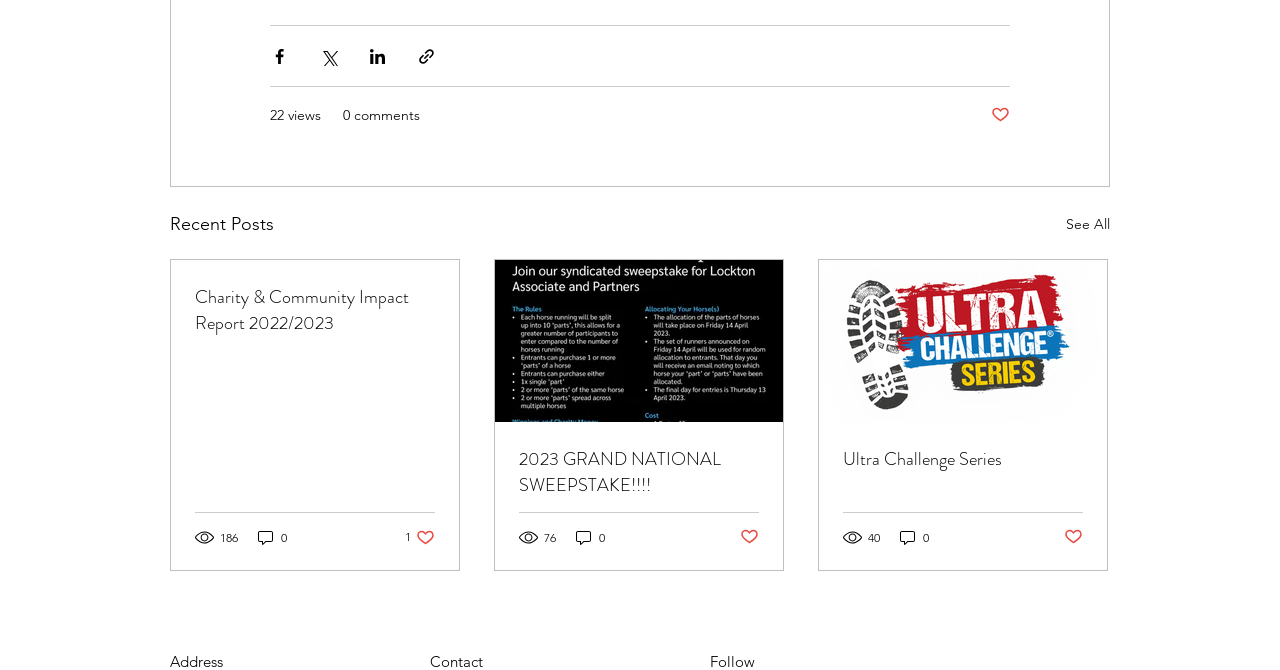What is the title of the second post?
Based on the image, give a one-word or short phrase answer.

2023 GRAND NATIONAL SWEEPSTAKE!!!!